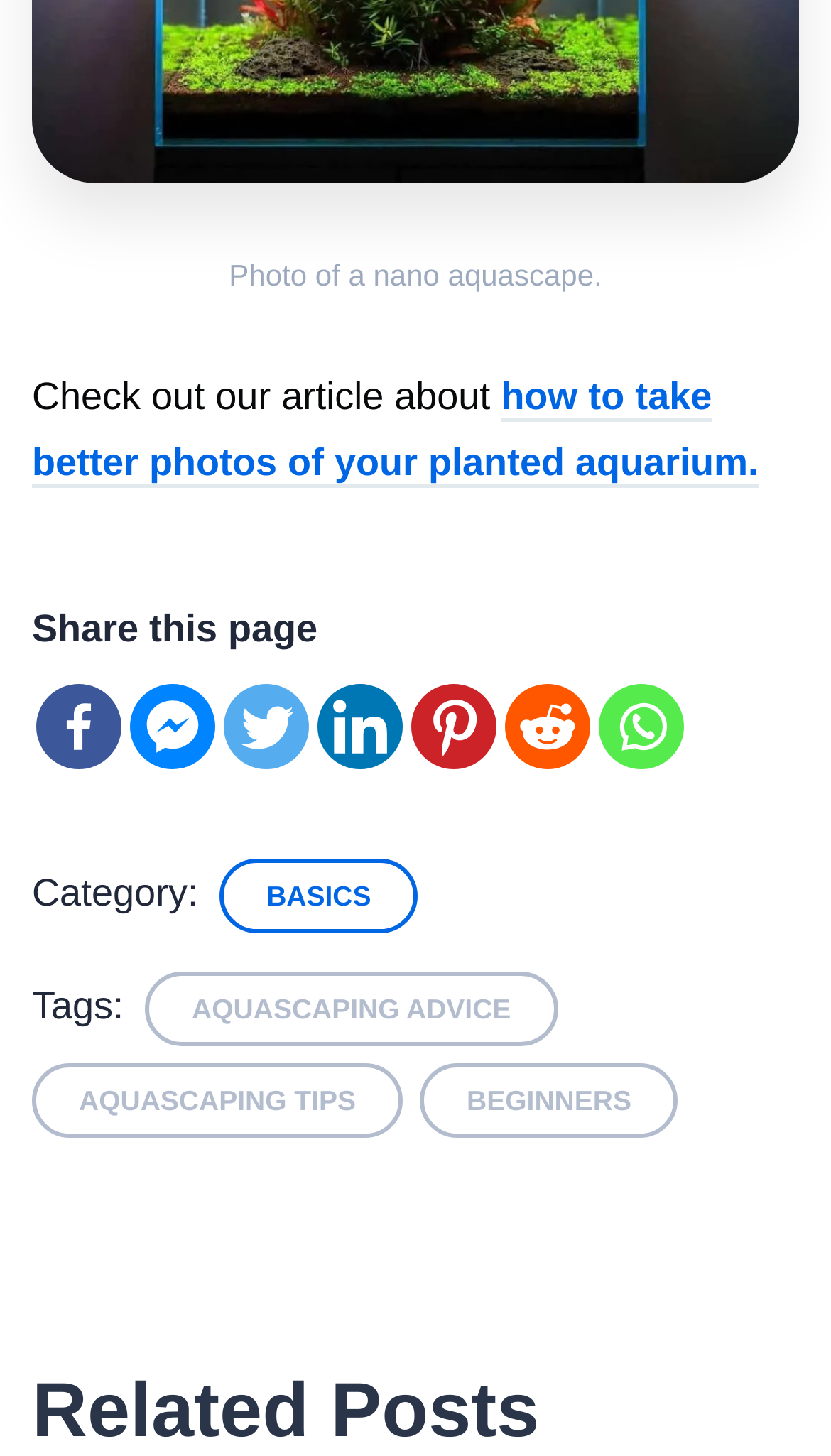Calculate the bounding box coordinates of the UI element given the description: "Basics".

[0.264, 0.59, 0.503, 0.642]